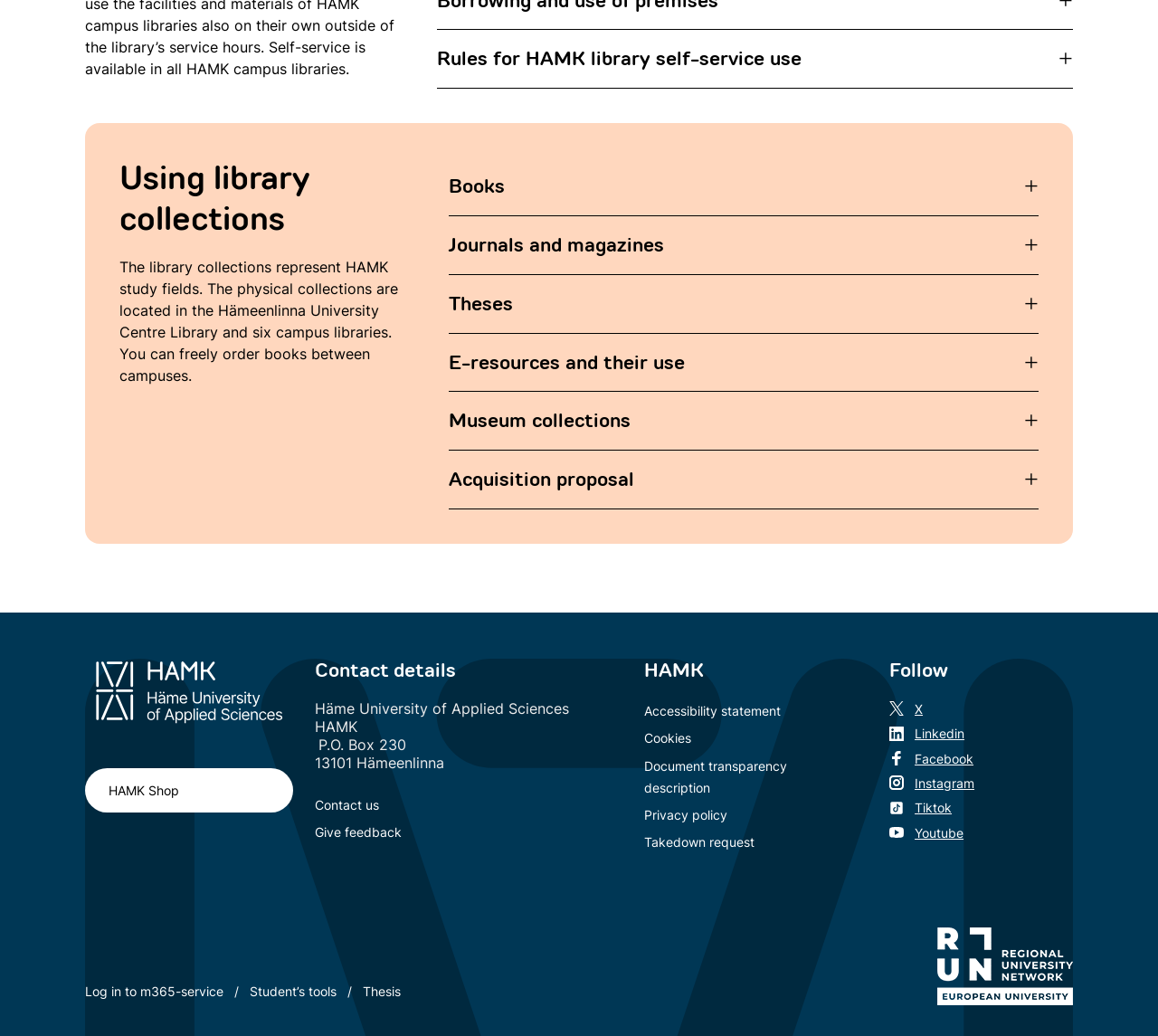Show the bounding box coordinates of the element that should be clicked to complete the task: "Log in to m365-service".

[0.074, 0.949, 0.193, 0.964]